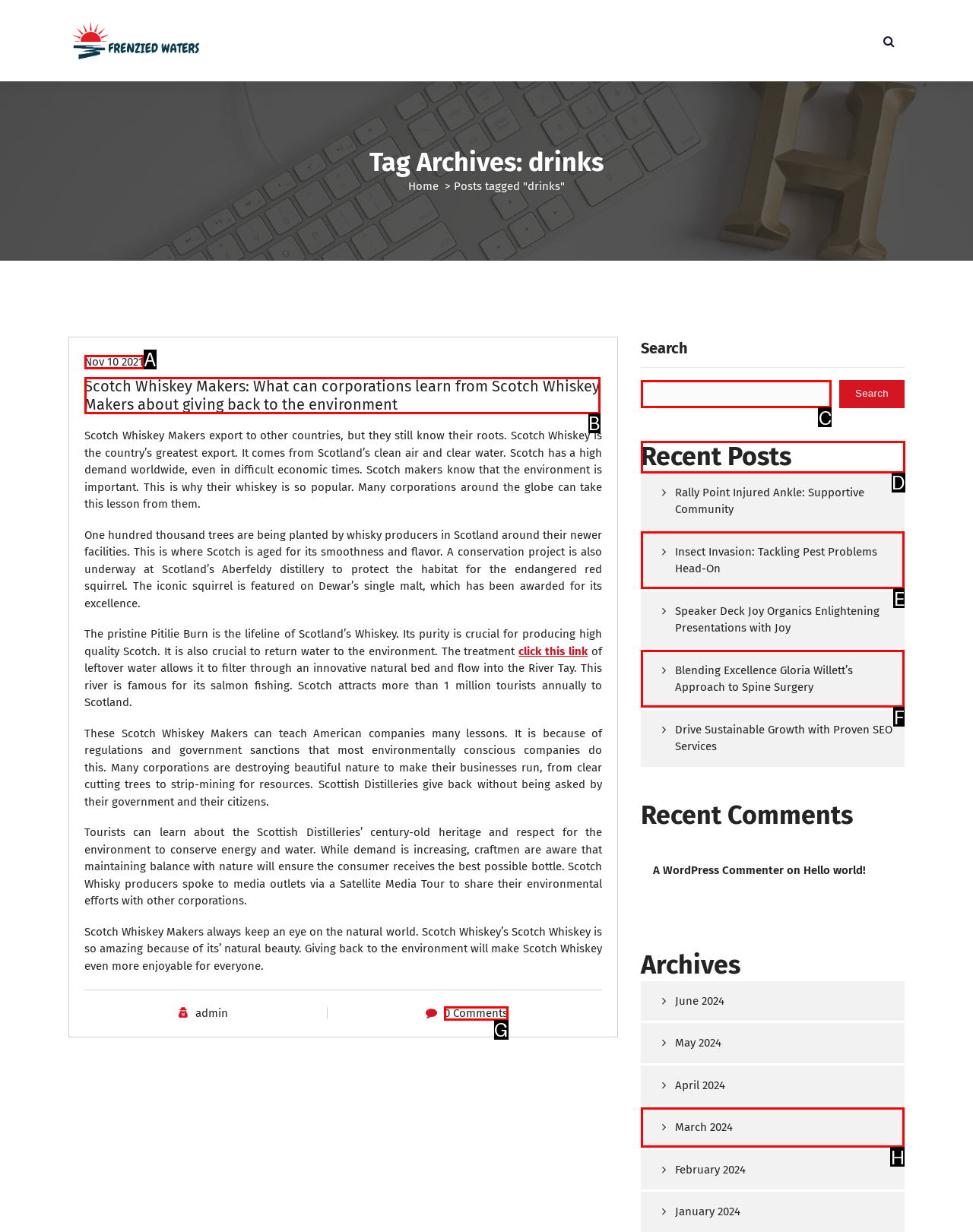Tell me which one HTML element I should click to complete the following task: View recent posts Answer with the option's letter from the given choices directly.

D